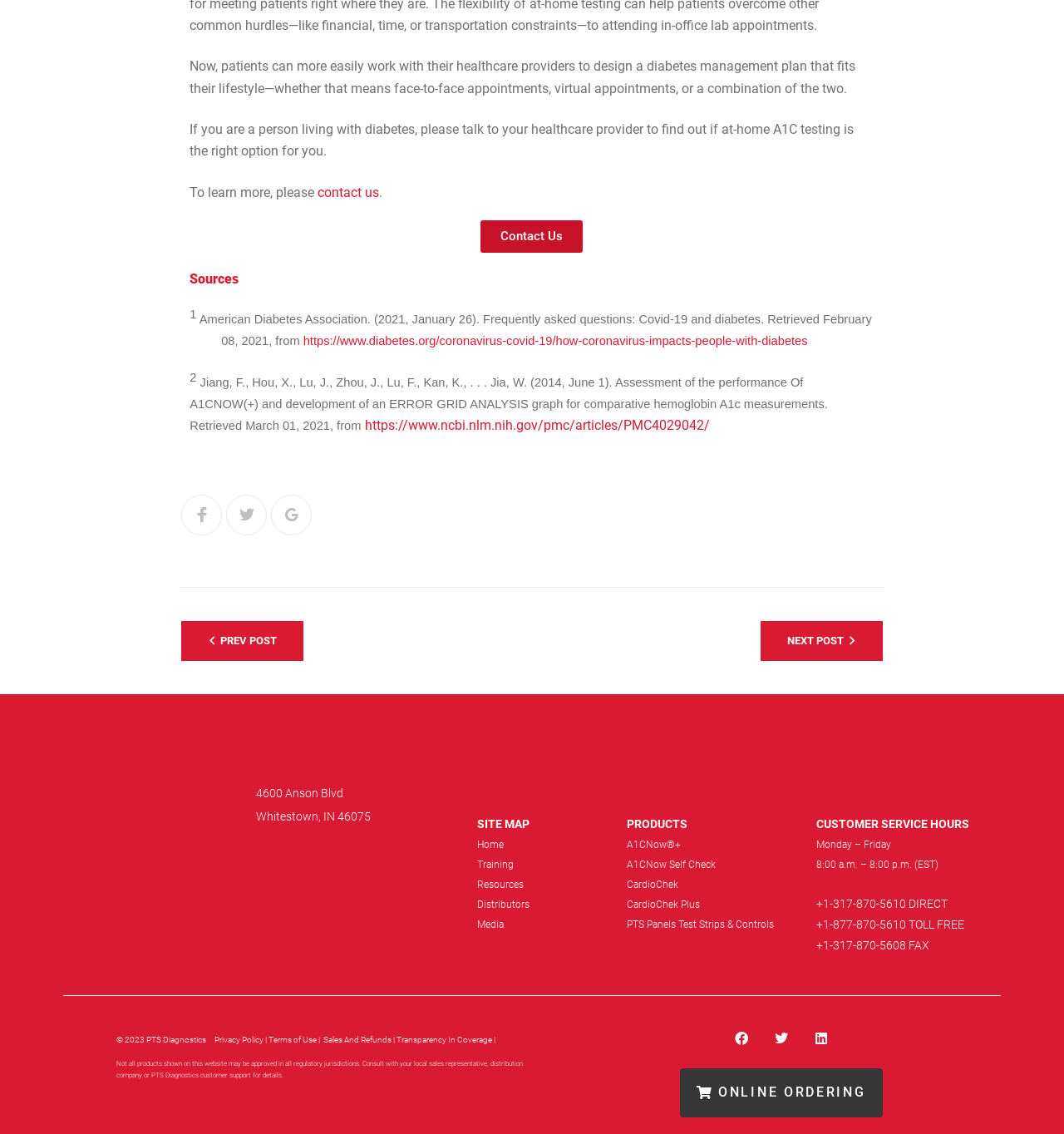Please find and report the bounding box coordinates of the element to click in order to perform the following action: "visit facebook page". The coordinates should be expressed as four float numbers between 0 and 1, in the format [left, top, right, bottom].

[0.171, 0.436, 0.209, 0.472]